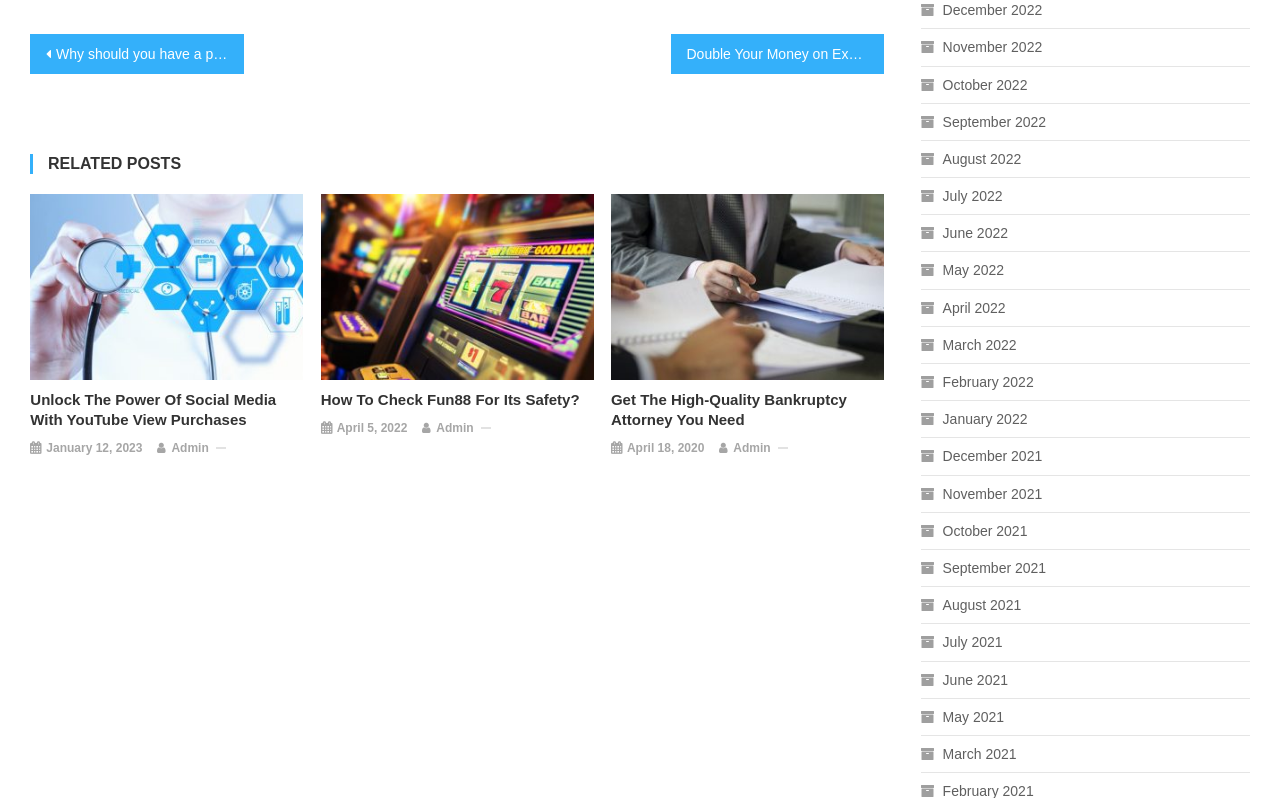Find the bounding box coordinates of the clickable area that will achieve the following instruction: "Read related post about YouTube view purchases".

[0.024, 0.488, 0.237, 0.538]